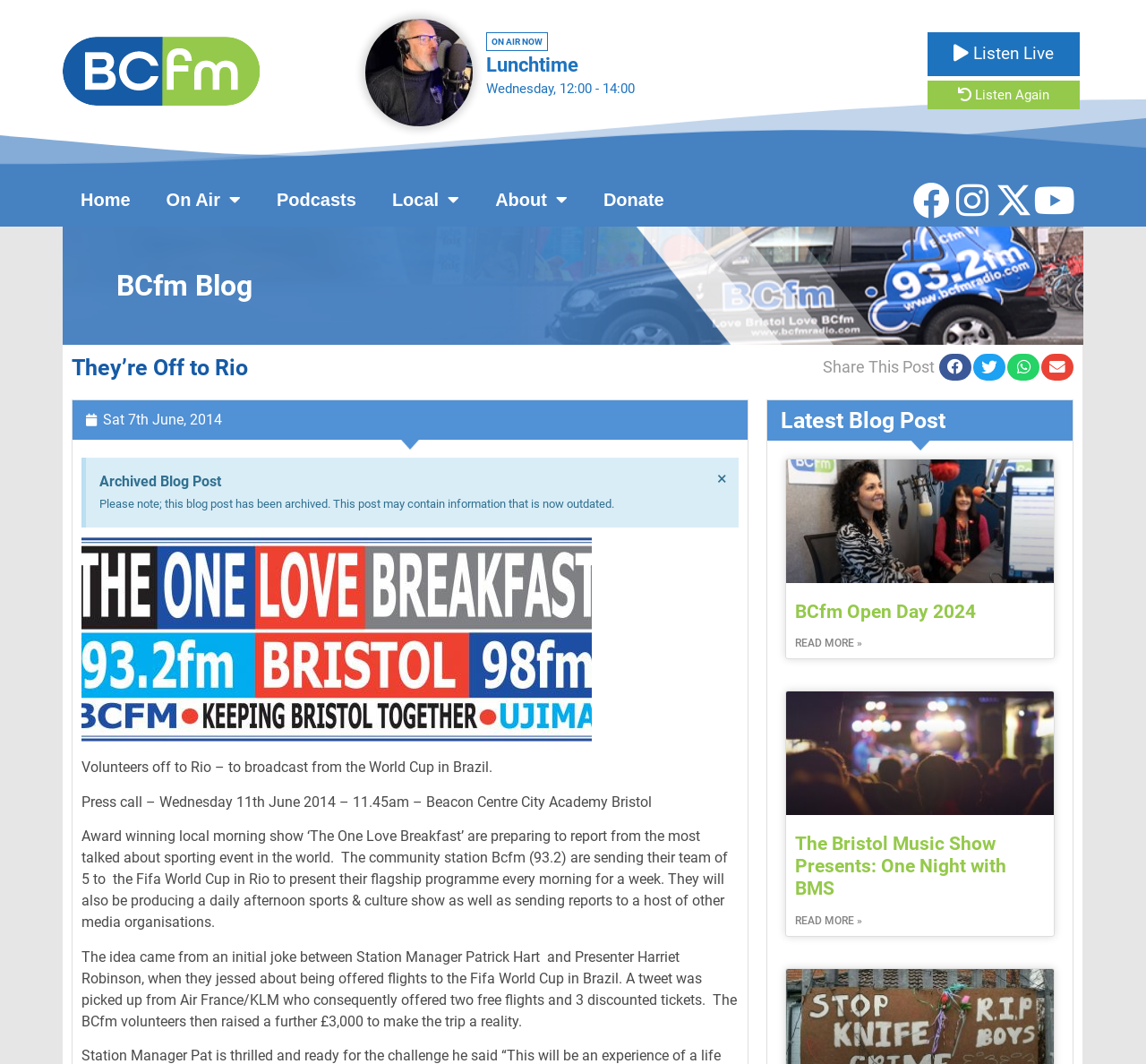Explain the features and main sections of the webpage comprehensively.

This webpage is about BCfm Radio, a community radio station in Bristol. At the top left, there is a logo and a link to the radio station's homepage. Below the logo, there are several links to different sections of the website, including "Lunchtime", "Home", "Podcasts", "Local", "About", and "Donate". 

To the right of these links, there are social media links to Facebook, Instagram, and YouTube. 

The main content of the webpage is an article about volunteers from BCfm Radio going to Rio to broadcast from the World Cup in Brazil. The article is divided into several paragraphs and includes a heading that reads "They're Off to Rio". 

Above the article, there is a heading that reads "BCfm Blog" and a link to share the post on social media. Below the article, there are two more articles, each with a heading and a link to read more. The first article is about BCfm Open Day 2024, and the second article is about The Bristol Music Show Presents: One Night with BMS.

At the top right of the webpage, there are links to "Listen Live" and "Listen Again". There is also an alert box that informs users that the blog post has been archived and may contain outdated information.